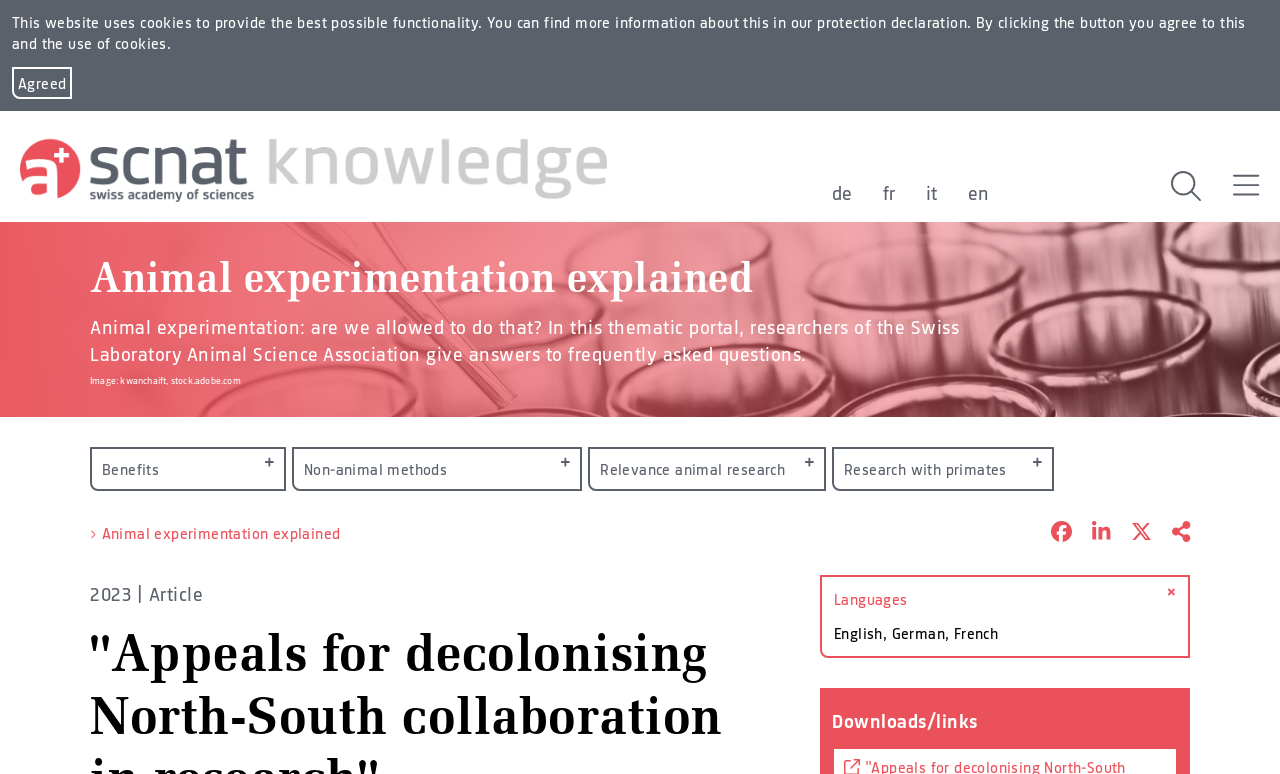Please find the bounding box coordinates of the element that needs to be clicked to perform the following instruction: "Click the portal logo". The bounding box coordinates should be four float numbers between 0 and 1, represented as [left, top, right, bottom].

[0.016, 0.169, 0.474, 0.261]